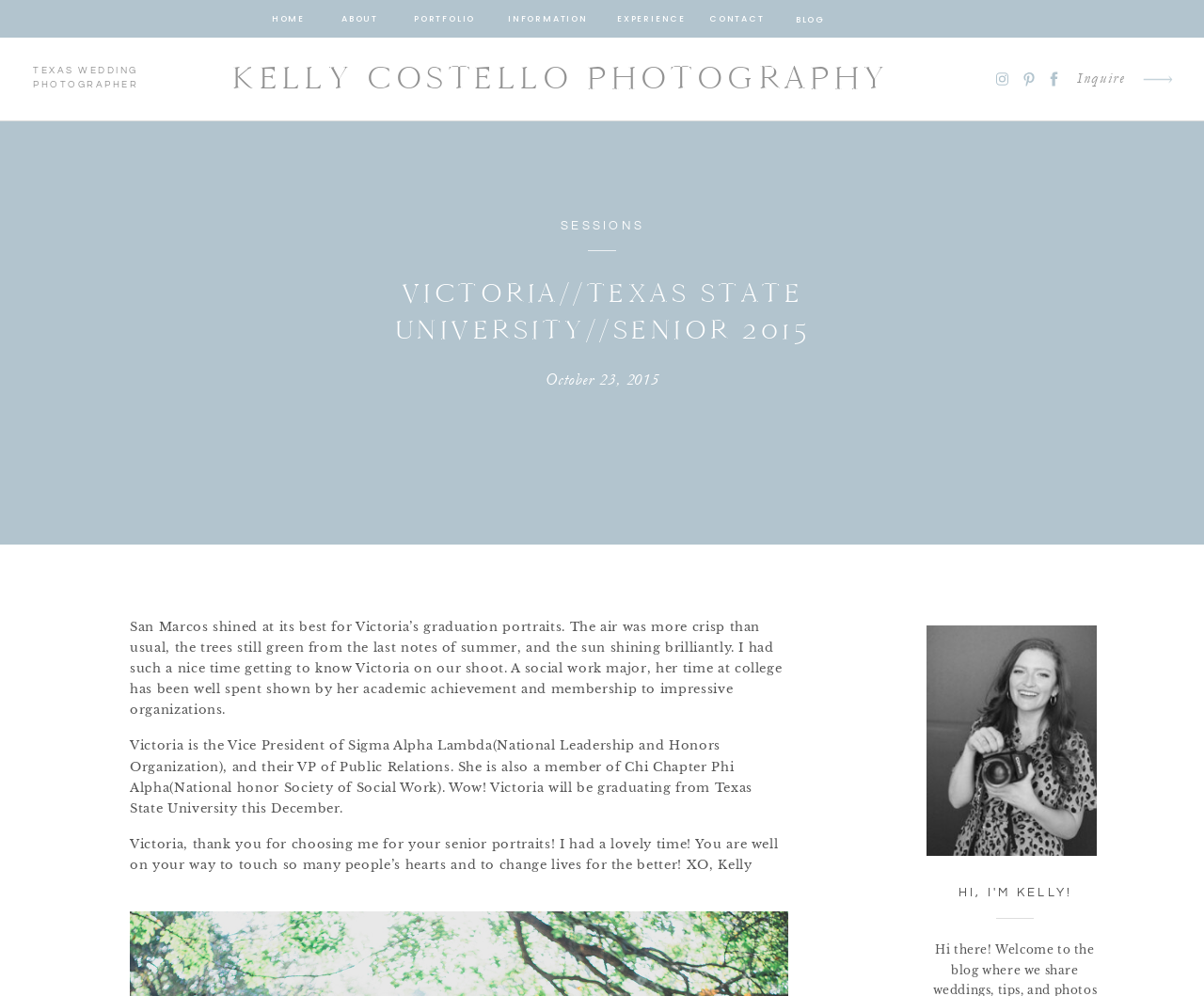What is Victoria's major?
Based on the screenshot, respond with a single word or phrase.

Social work